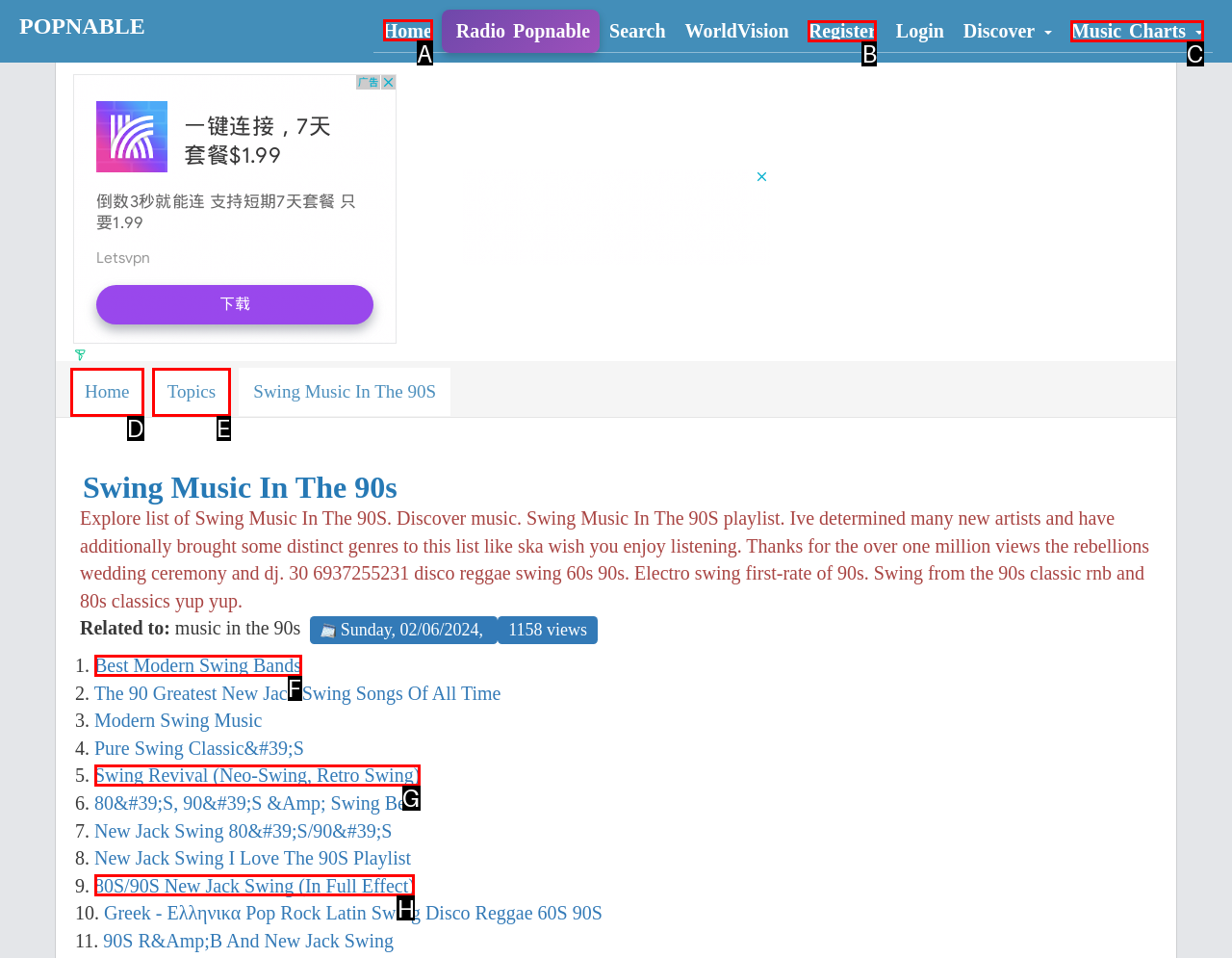Select the letter of the UI element you need to click to complete this task: Click on the 'Home' link.

A